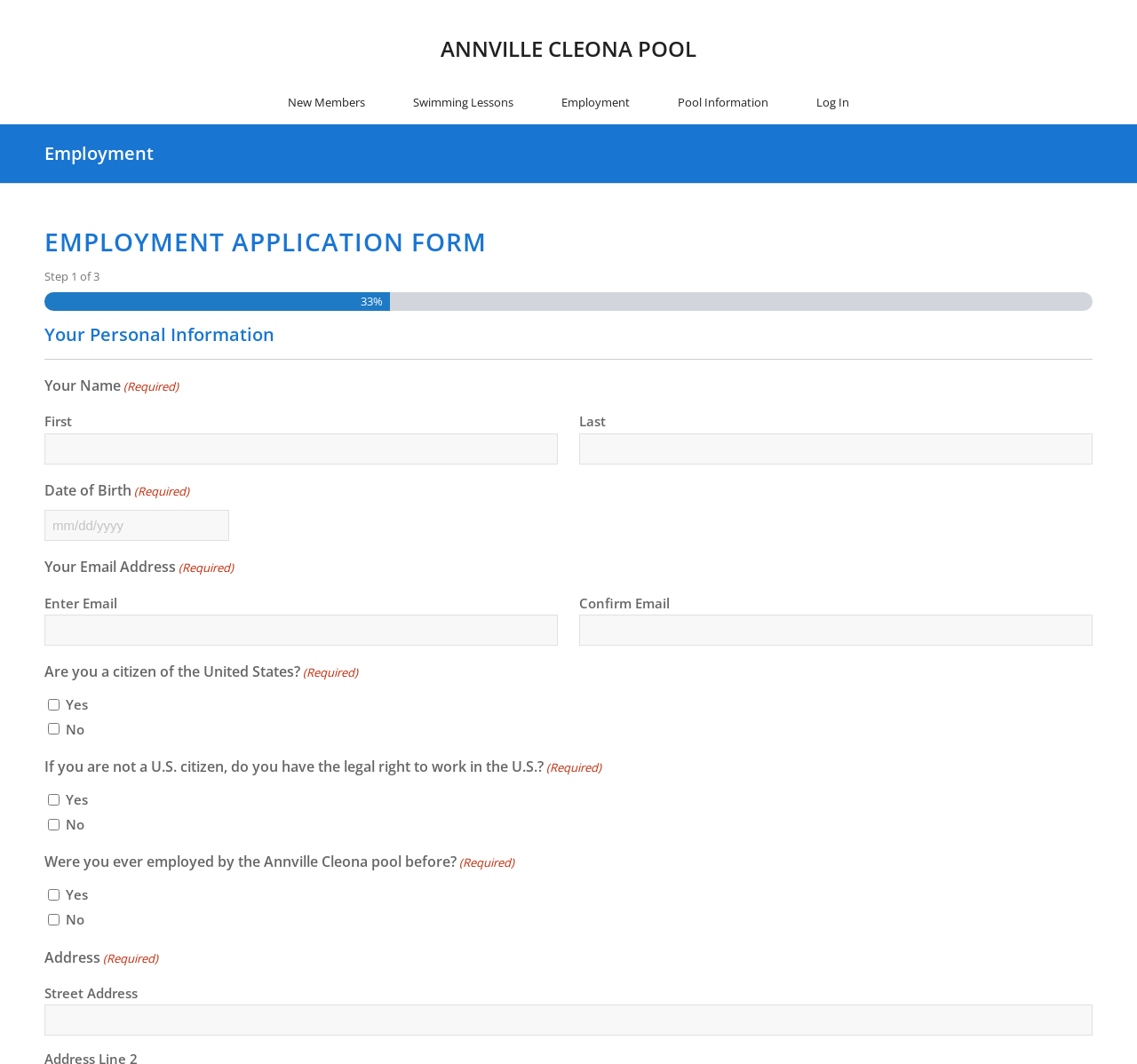Describe all the key features of the webpage in detail.

The webpage is about employment opportunities at the Annville Cleona Pool. At the top, there is a large heading "ANNVILLE CLEONA POOL" and a vertical menu with five items: "New Members", "Swimming Lessons", "Employment", "Pool Information", and "Log In". 

Below the menu, there is a heading "Employment" followed by a link to an "Employment" page. On the same level, there is a section with a heading "EMPLOYMENT APPLICATION FORM". This section is divided into several parts, including "Your Personal Information", which contains fields to input first and last names, date of birth, email address, and other personal details. 

The "Your Personal Information" section is further divided into sub-sections, each with a label and a corresponding input field. For example, there are fields to input first and last names, date of birth, email address, and other personal details. The date of birth field has a description "MM slash DD slash YYYY" to guide the user on the correct format. 

There are also several checkbox questions, including "Are you a citizen of the United States?", "If you are not a U.S. citizen, do you have the legal right to work in the U.S.?", and "Were you ever employed by the Annville Cleona pool before?". Each question has "Yes" and "No" options. 

At the bottom of the page, there is a field to input a street address.